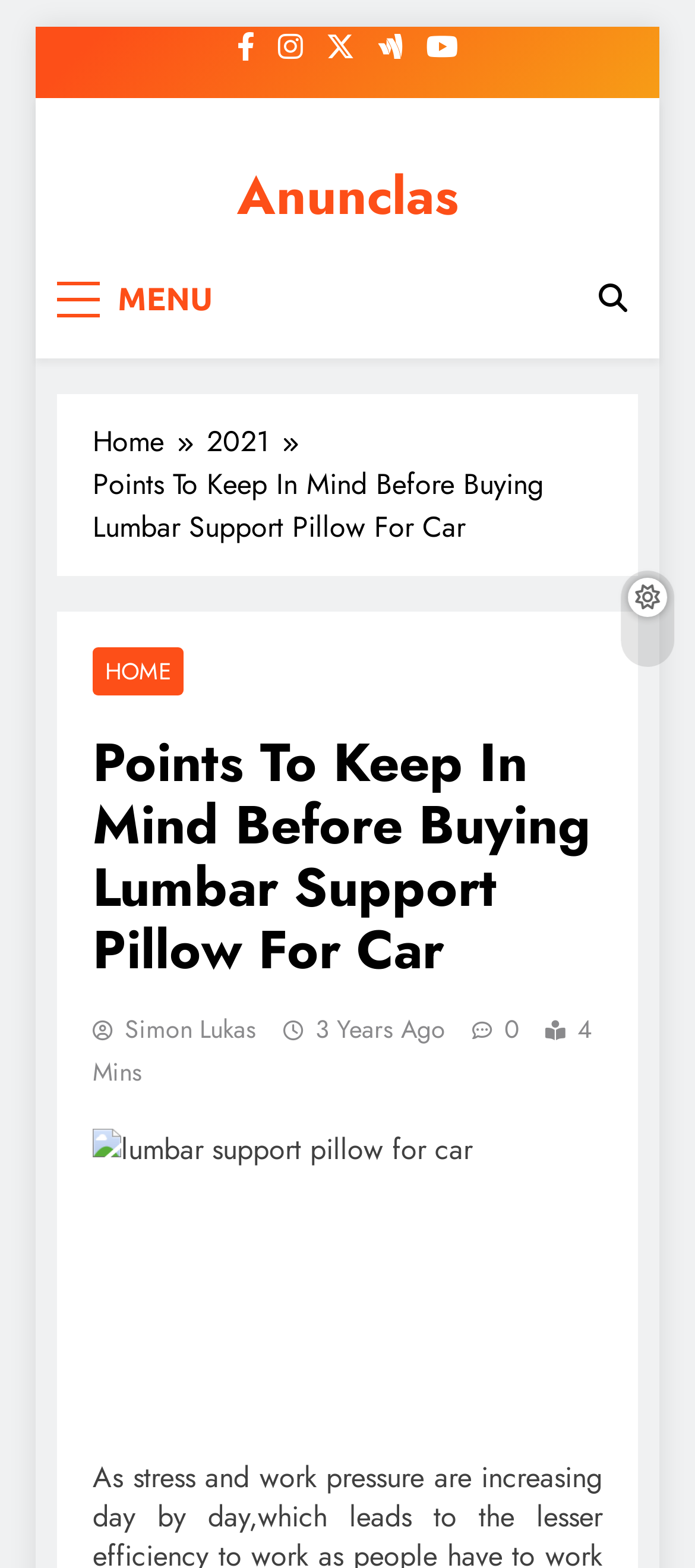Answer the question using only one word or a concise phrase: Who is the author of the article?

Simon Lukas